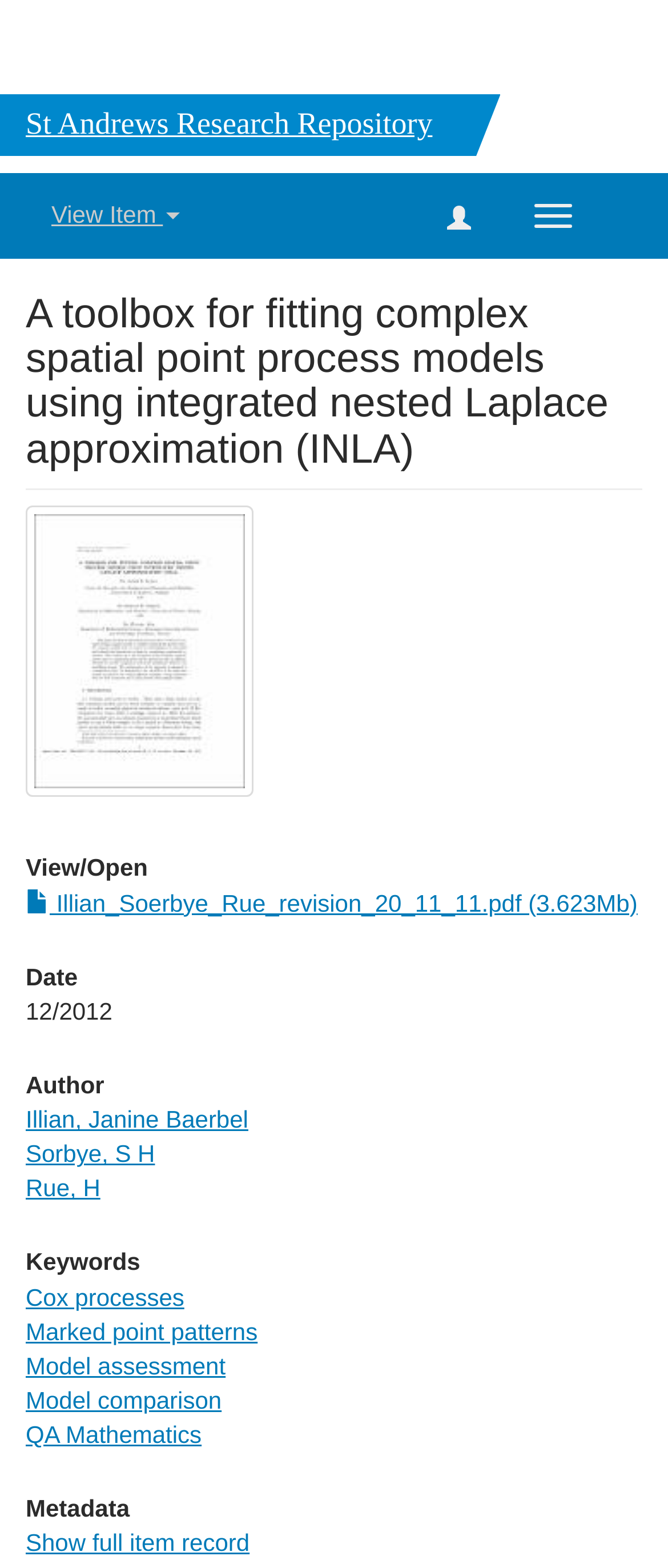Please answer the following question using a single word or phrase: 
What is the date of the item?

12/2012